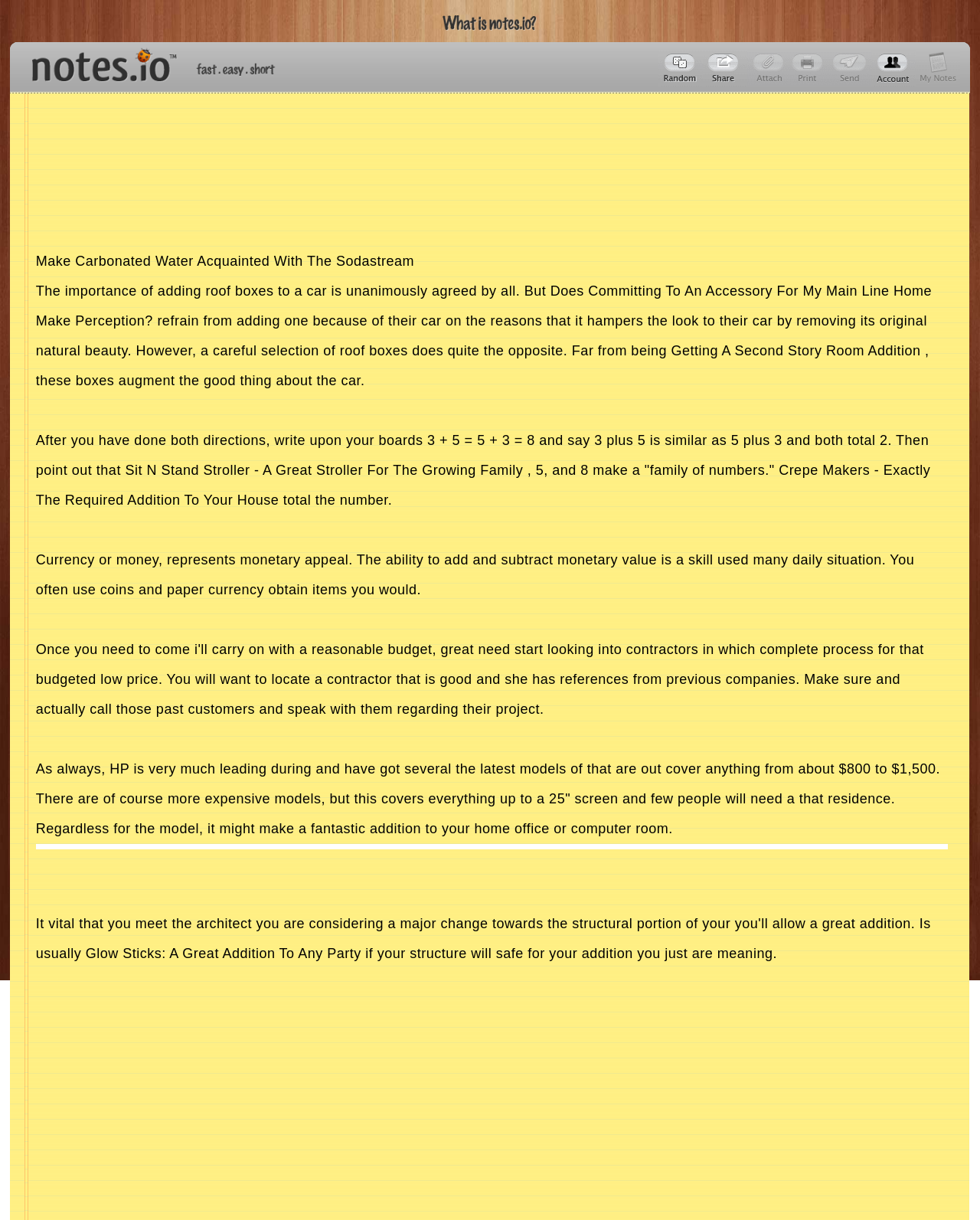What is the theme of the third paragraph of text?
Answer the question with just one word or phrase using the image.

Math